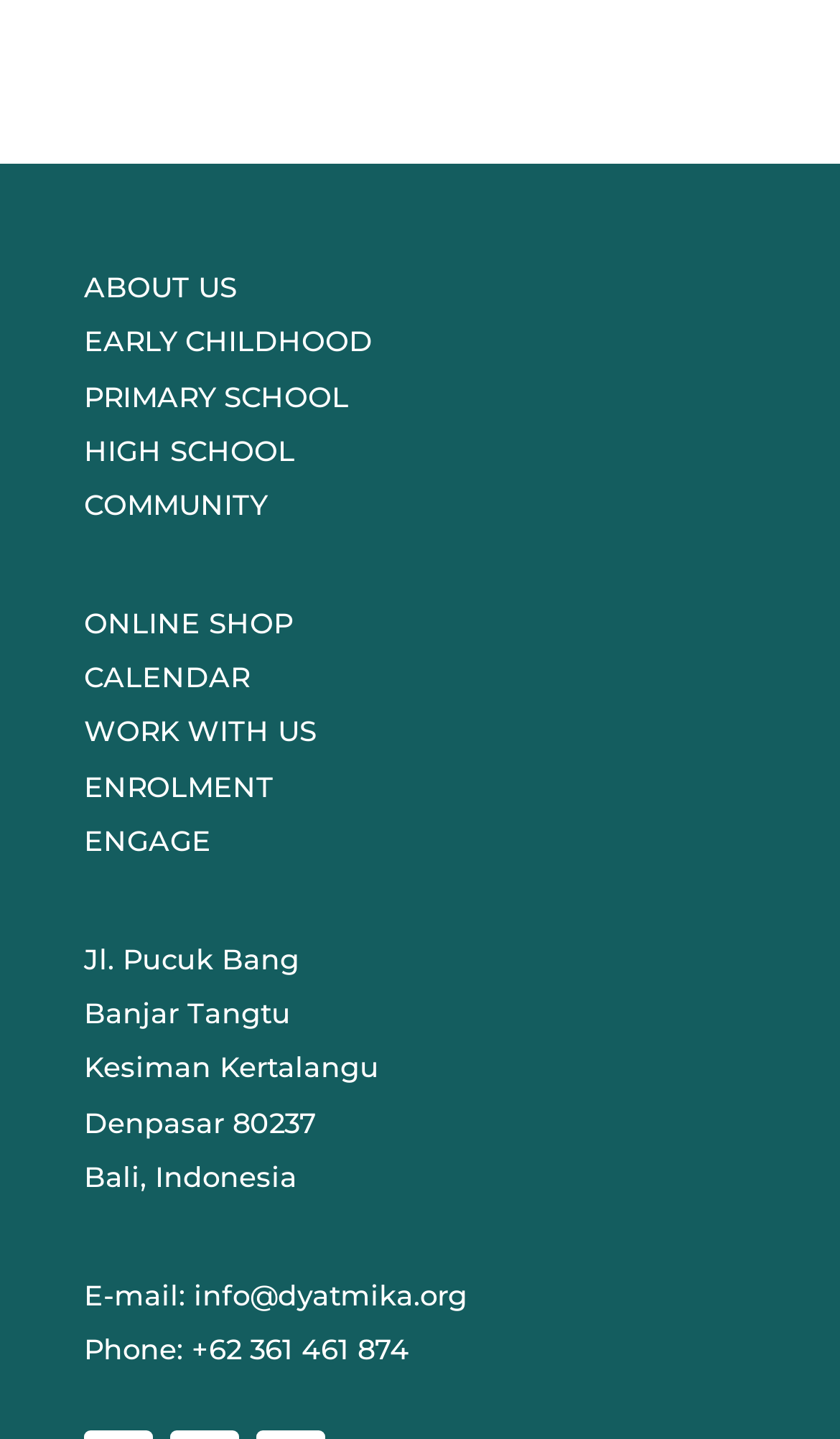Please locate the clickable area by providing the bounding box coordinates to follow this instruction: "go to about us page".

[0.1, 0.187, 0.282, 0.211]